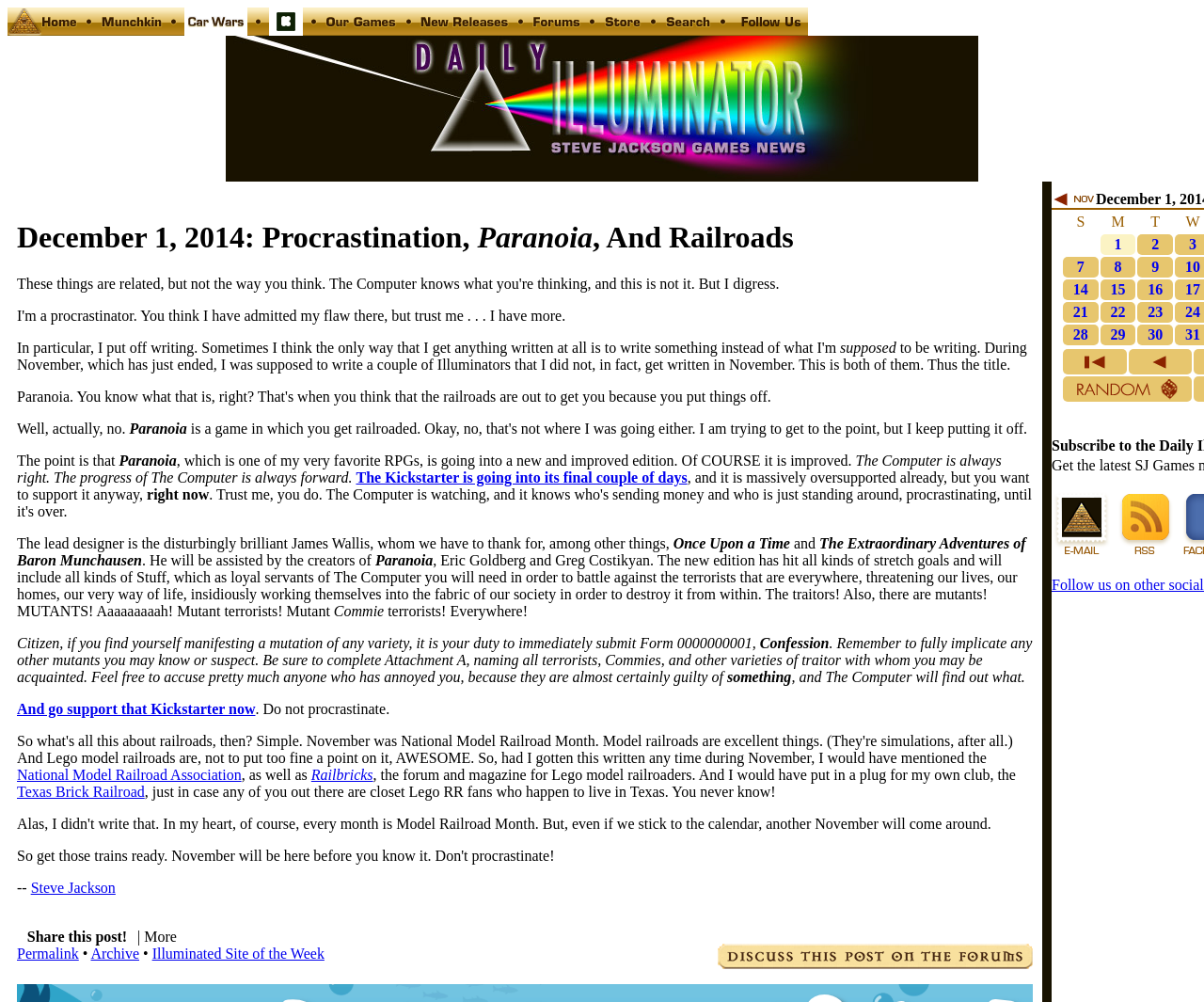Find the bounding box coordinates for the area that should be clicked to accomplish the instruction: "Search for something".

[0.552, 0.023, 0.591, 0.038]